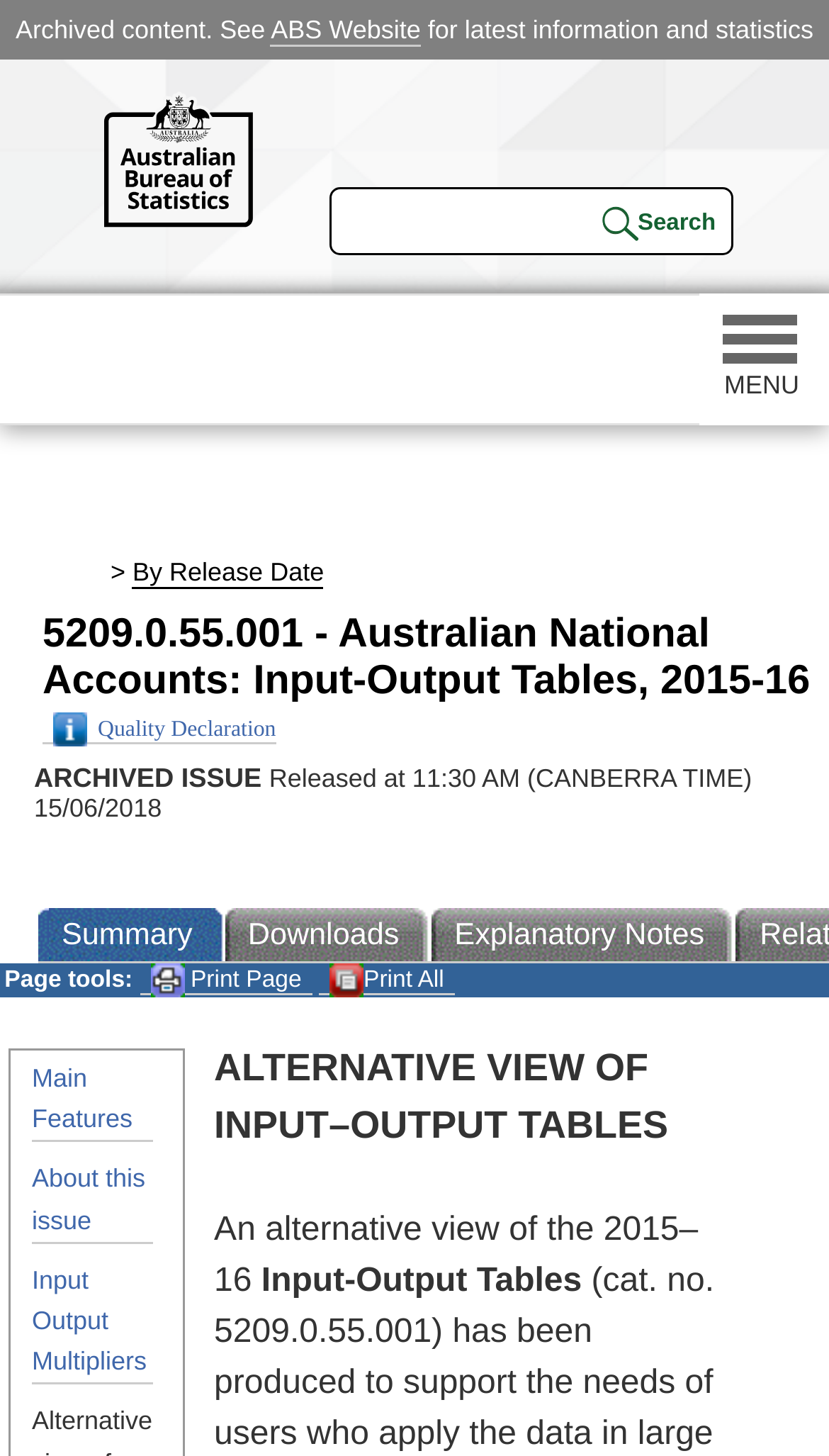Produce an elaborate caption capturing the essence of the webpage.

The webpage is about the Australian National Accounts: Input-Output Tables for 2015-16. At the top, there is an archived content notice with a link to the ABS Website. Below this, there is an ABS logo image. A search bar is located on the top right, consisting of a text box and a search button.

On the top right corner, there is a MENU link. Below this, there are five main navigation links: Statistics, Census, Participating in a survey, About, and a dropdown menu with a '>' symbol. The dropdown menu has a link to 'By Release Date'.

The main content of the page is divided into sections. The first section has a title "5209.0.55.001 - Australian National Accounts: Input-Output Tables, 2015-16" and a link to the Quality Declaration. There is also an image next to the link.

Below this, there is a section with the title "ARCHIVED ISSUE" and a release date and time. This section has two links: "Downloads" and "Explanatory Notes".

The next section is a table with a single row and multiple columns. The columns contain various page tools, including links to print the page or all pages in the product, and links to "Main Features", "About this issue", and "Input Output Multipliers". There are also two print icons, one for printing the page and one for printing all pages.